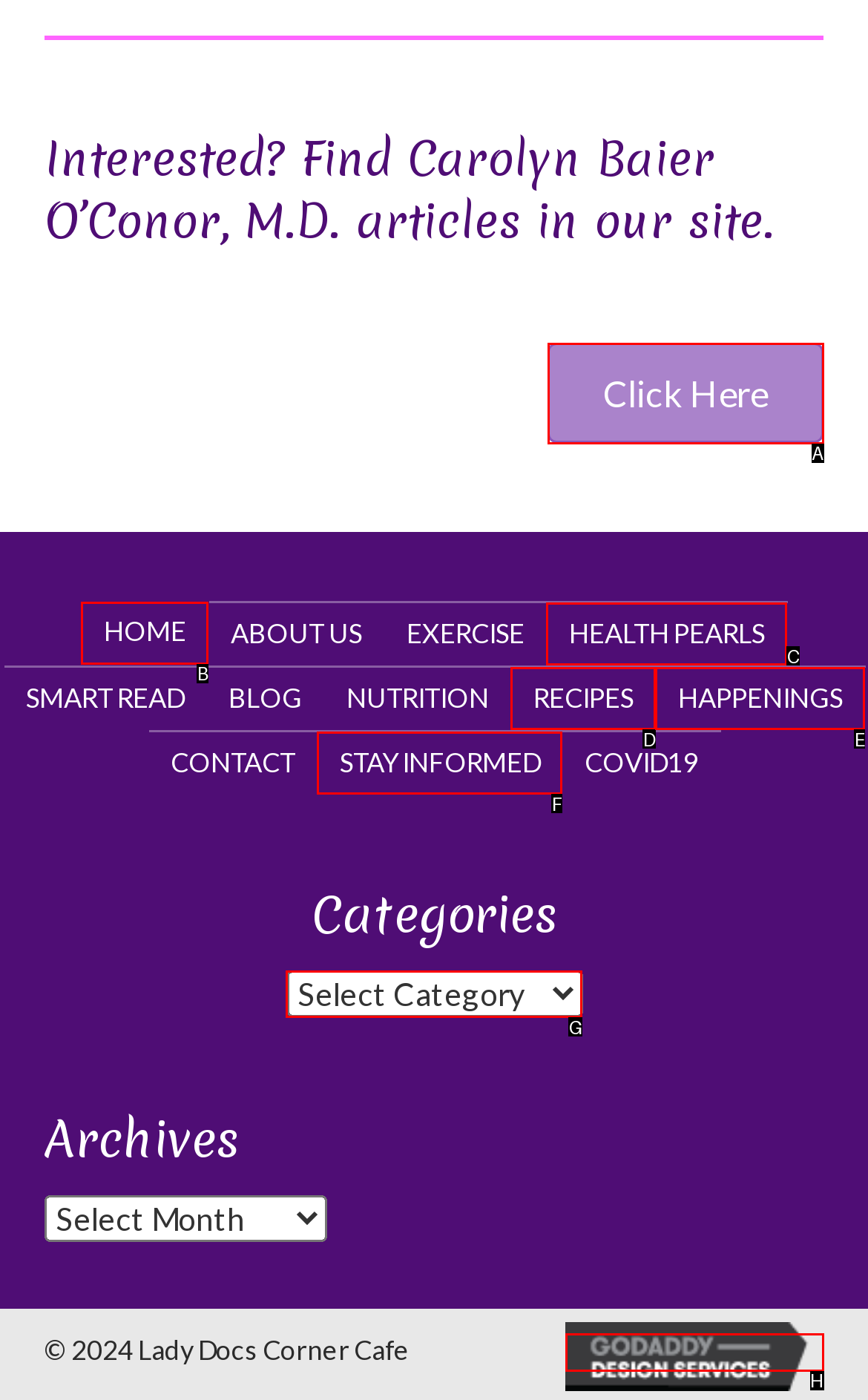Determine which option should be clicked to carry out this task: Click the 'Click Here' button
State the letter of the correct choice from the provided options.

A